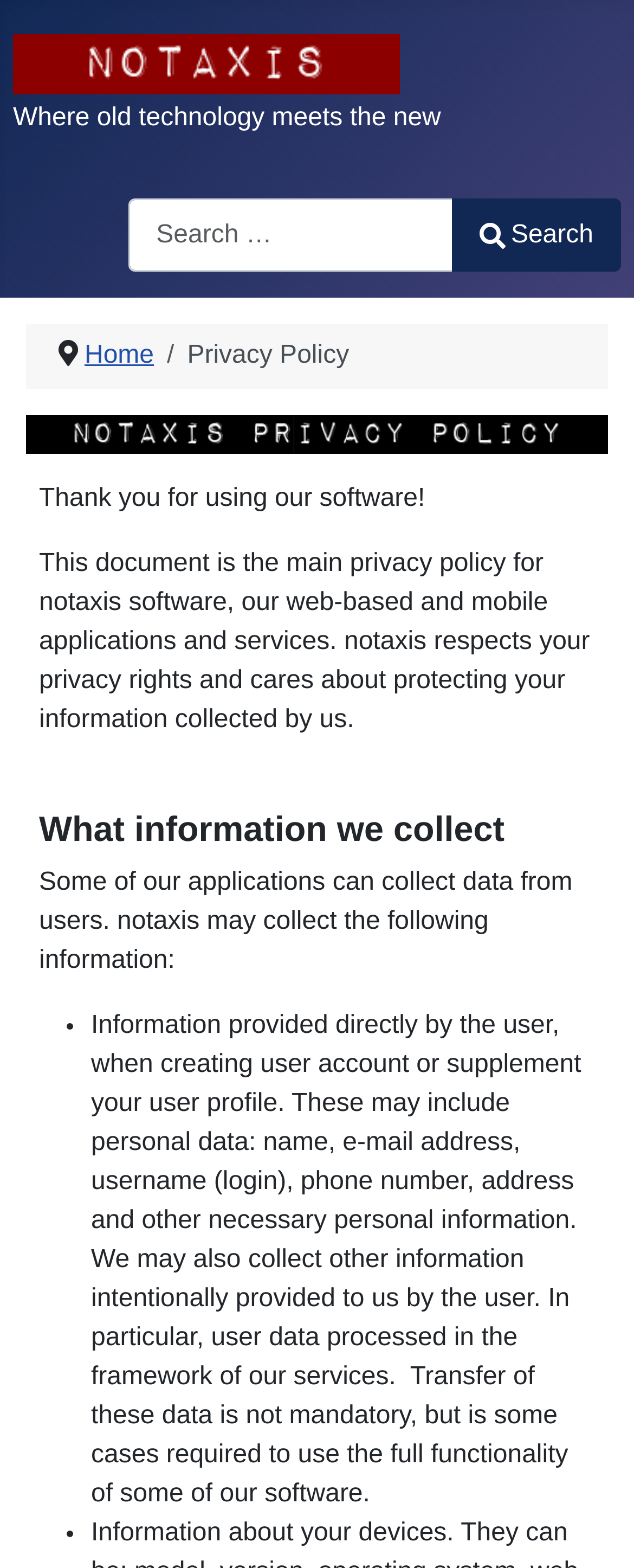Describe all visible elements and their arrangement on the webpage.

The webpage is about the Privacy Policy of notaxis, LLC. At the top, there is a link "Welcome to notaxis, LLC" accompanied by an image, followed by a static text "Where old technology meets the new". 

Below this, there is a search bar with a combobox and a button labeled "Search". The search bar has a placeholder text "Type 2 or more characters for results." 

To the left of the search bar, there is a navigation section labeled "Breadcrumbs" containing a link to "Home" and a static text "Privacy Policy". 

Below the navigation section, there is an image with a static text "Thank you for using our software!" and a paragraph explaining that this document is the main privacy policy for notaxis software, web-based and mobile applications, and services. 

The main content of the page is divided into sections, with headings and static texts explaining what information notaxis collects from users. The first section is labeled "What information we collect" and explains that notaxis may collect information provided directly by the user, such as personal data, when creating a user account or supplementing a user profile. This section also contains a list with bullet points, detailing the types of information collected, including name, email address, username, phone number, address, and other necessary personal information.